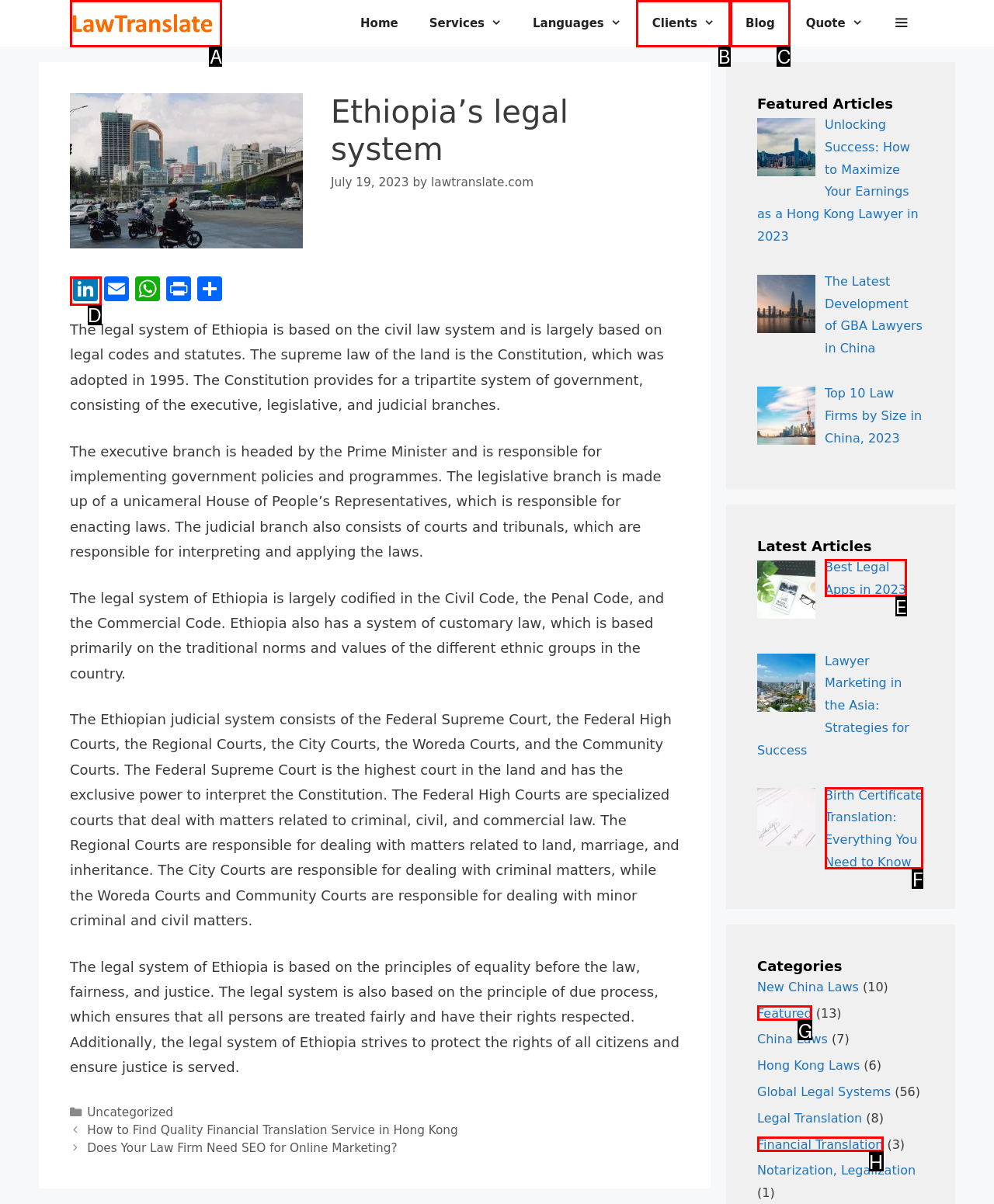Given the description: Clients, select the HTML element that best matches it. Reply with the letter of your chosen option.

B